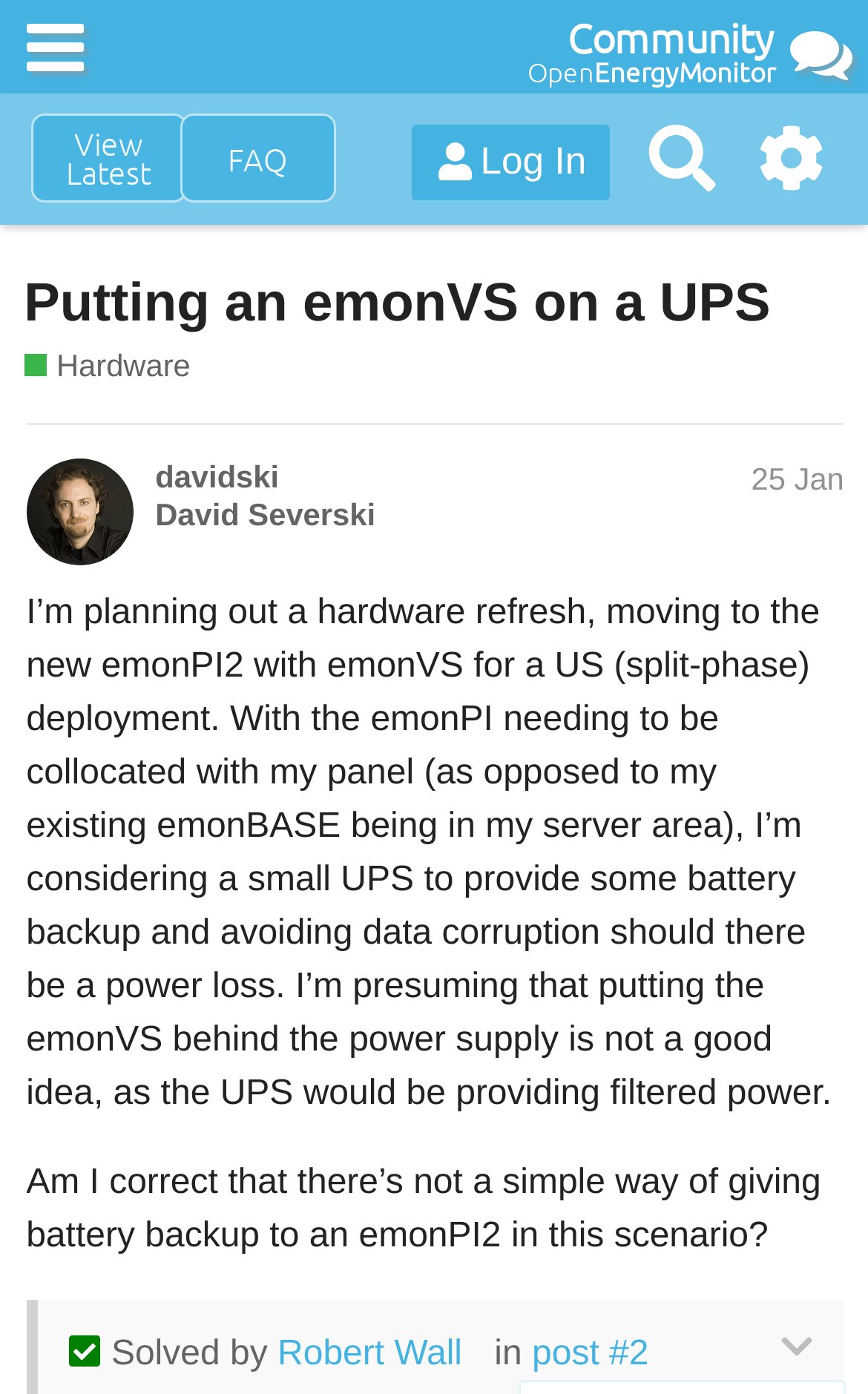Based on the image, please respond to the question with as much detail as possible:
Where is the emonPI located?

The emonPI needs to be collocated with the panel, as opposed to the existing emonBASE being in the server area, according to the text.